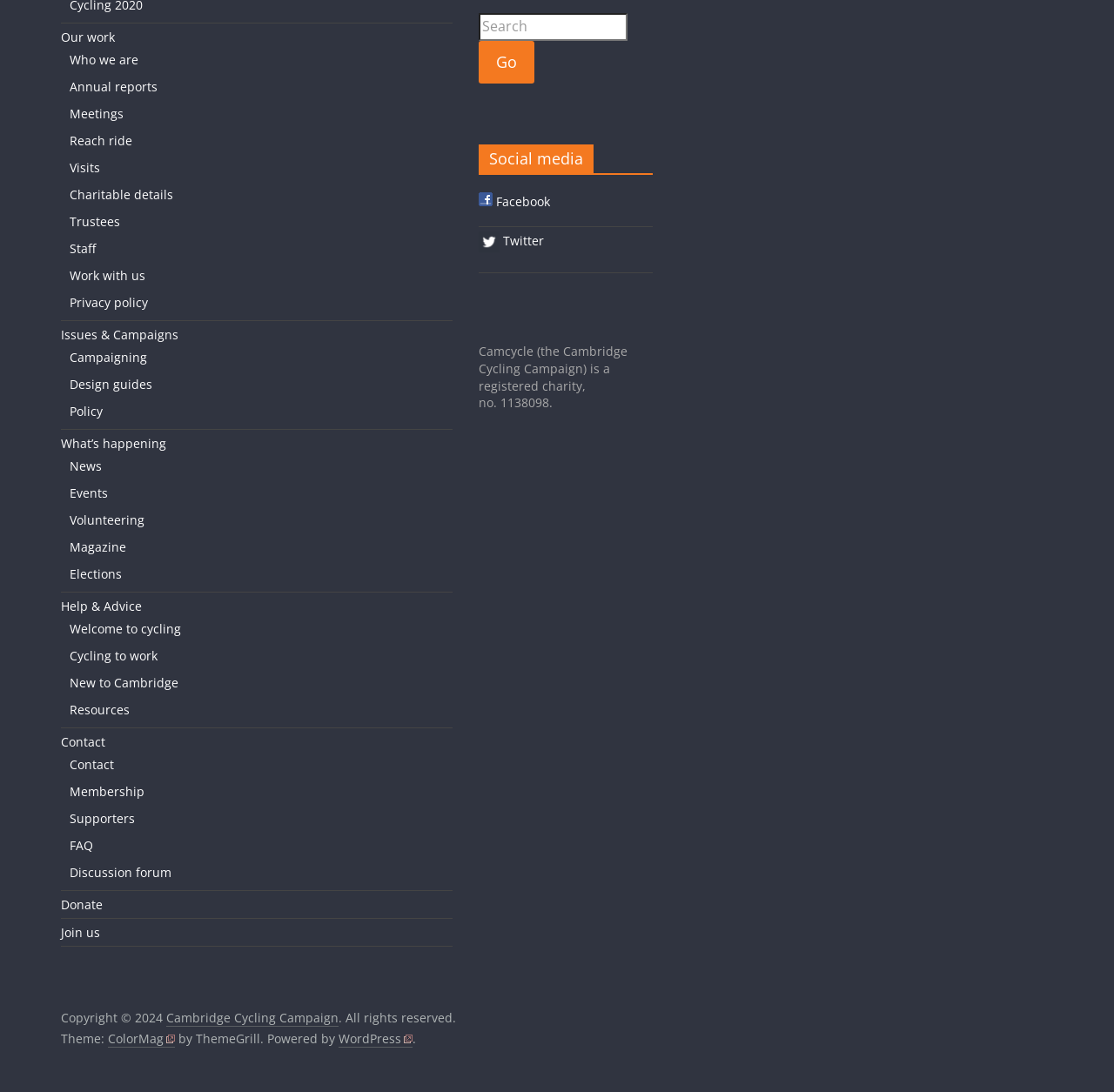Please identify the bounding box coordinates of the element that needs to be clicked to execute the following command: "Check the 'News' section". Provide the bounding box using four float numbers between 0 and 1, formatted as [left, top, right, bottom].

[0.062, 0.419, 0.091, 0.434]